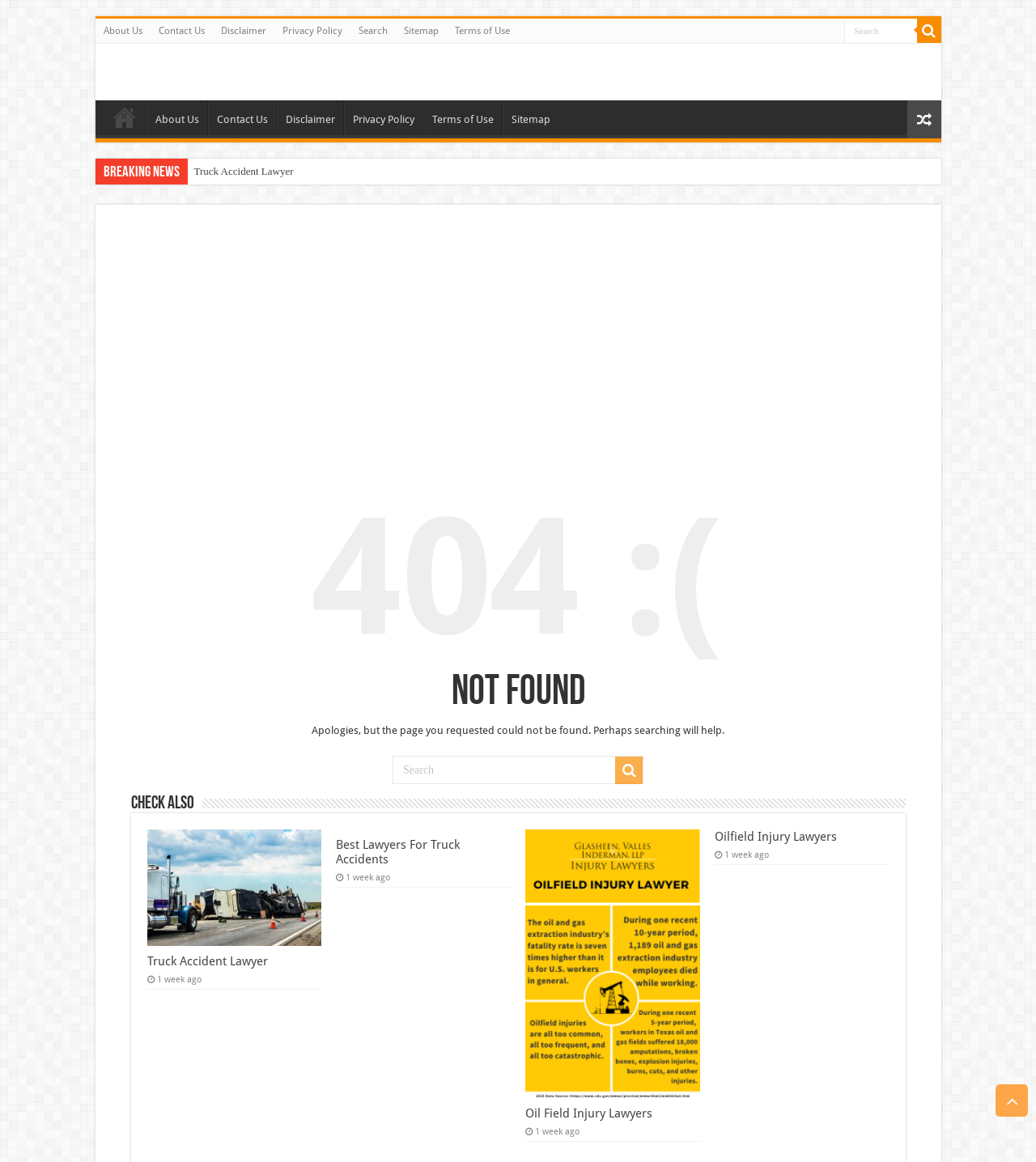Respond to the following question with a brief word or phrase:
What is the current page status?

Not found